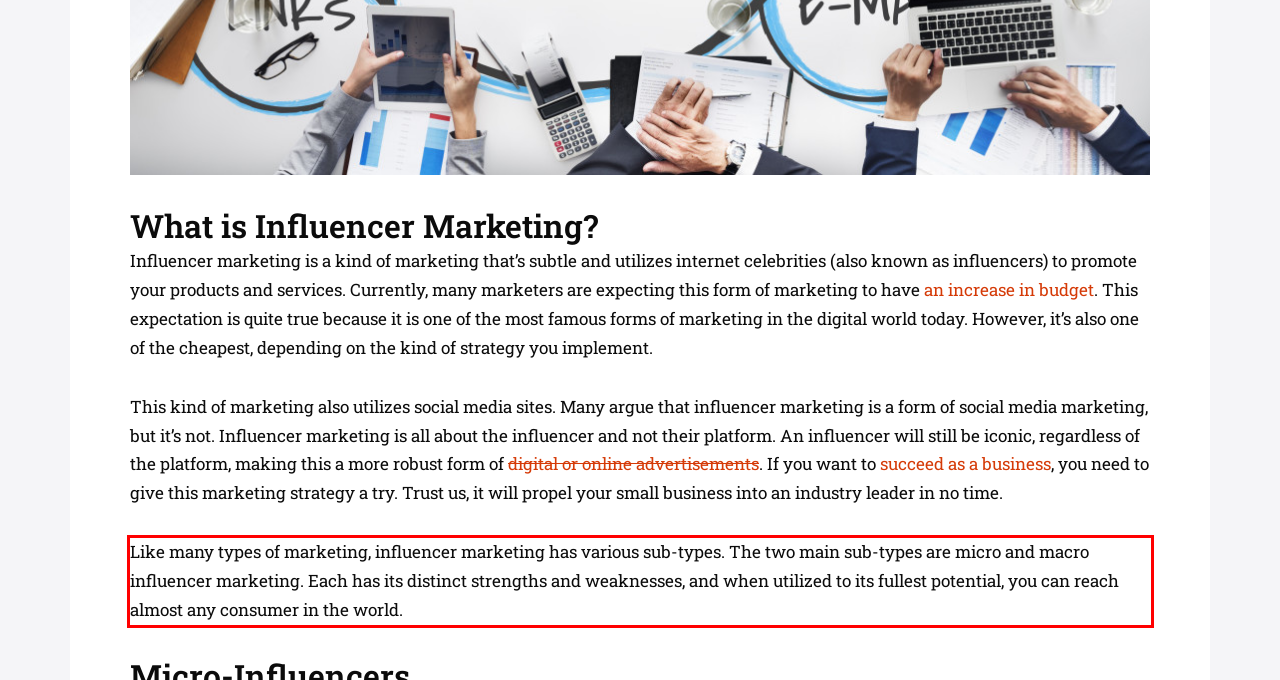Please analyze the screenshot of a webpage and extract the text content within the red bounding box using OCR.

Like many types of marketing, influencer marketing has various sub-types. The two main sub-types are micro and macro influencer marketing. Each has its distinct strengths and weaknesses, and when utilized to its fullest potential, you can reach almost any consumer in the world.